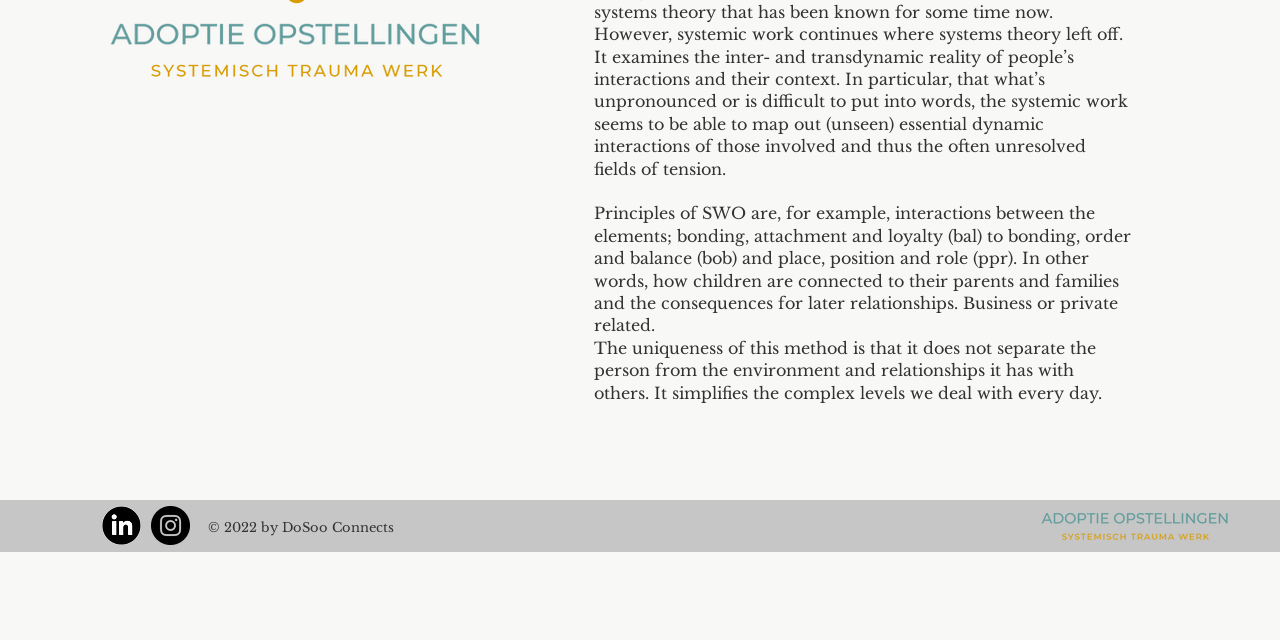Determine the bounding box for the HTML element described here: "Northwoods Project". The coordinates should be given as [left, top, right, bottom] with each number being a float between 0 and 1.

None